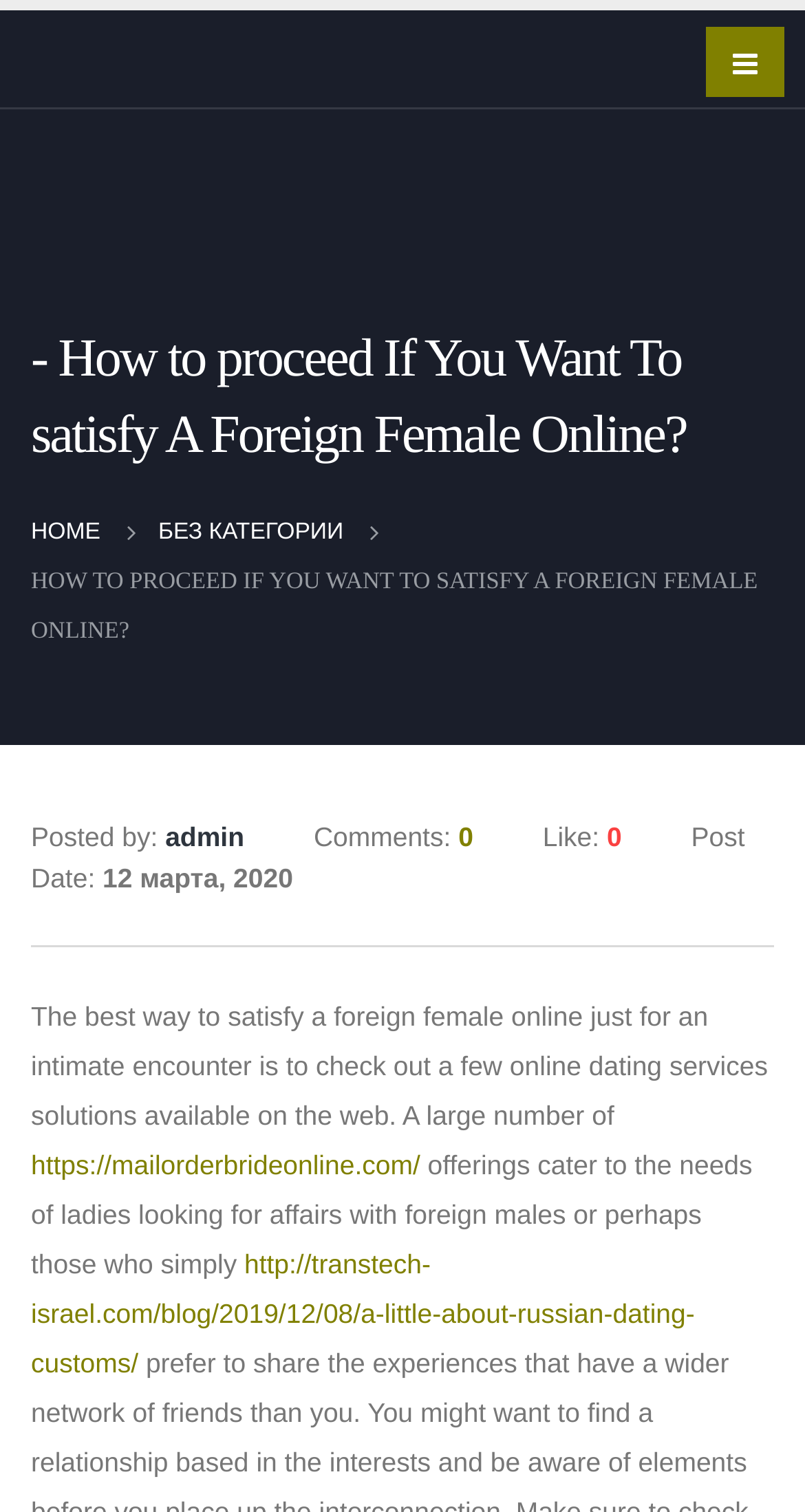How many links are provided in this post?
Please respond to the question with a detailed and thorough explanation.

I counted the number of links in the post by looking at the text. I found two links: 'https://mailorderbrideonline.com/' and 'http://transtech-israel.com/blog/2019/12/08/a-little-about-russian-dating-customs/'. Therefore, there are two links provided in this post.